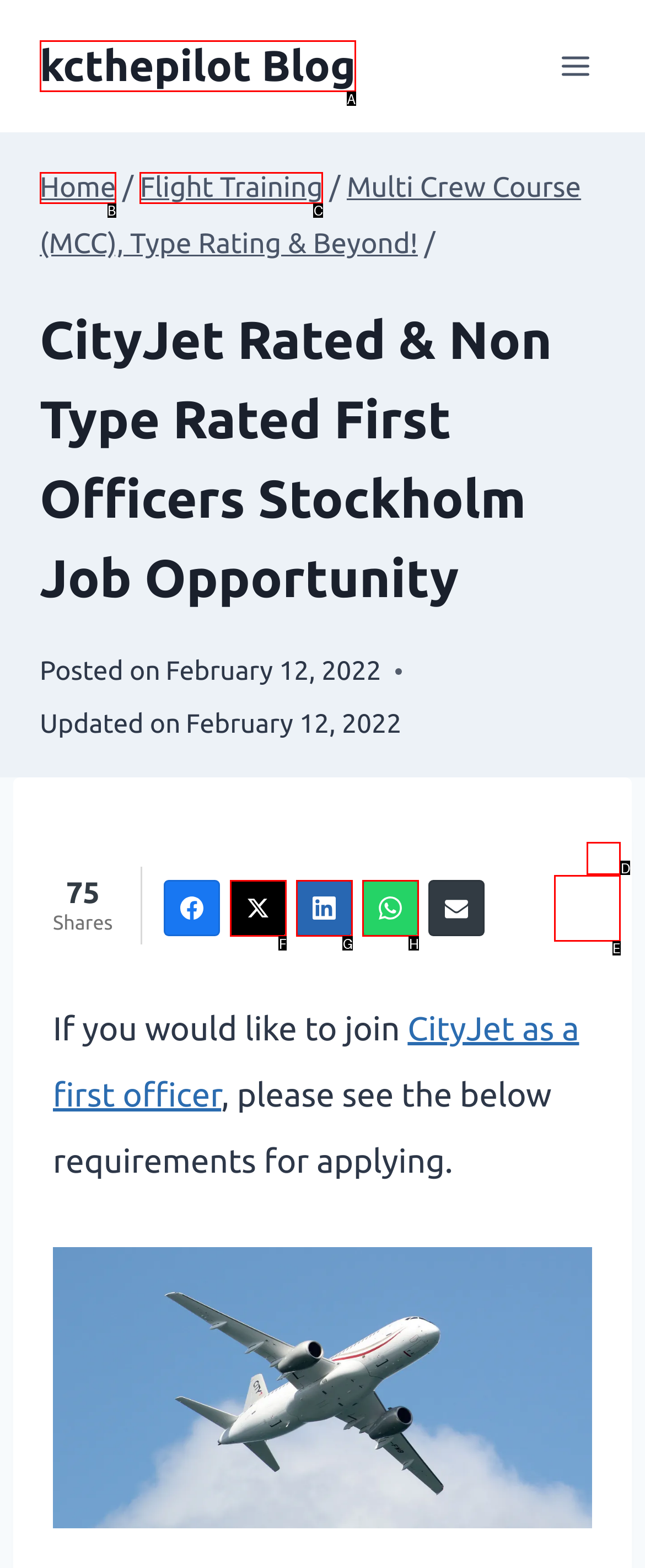Point out the letter of the HTML element you should click on to execute the task: Scroll to top
Reply with the letter from the given options.

D